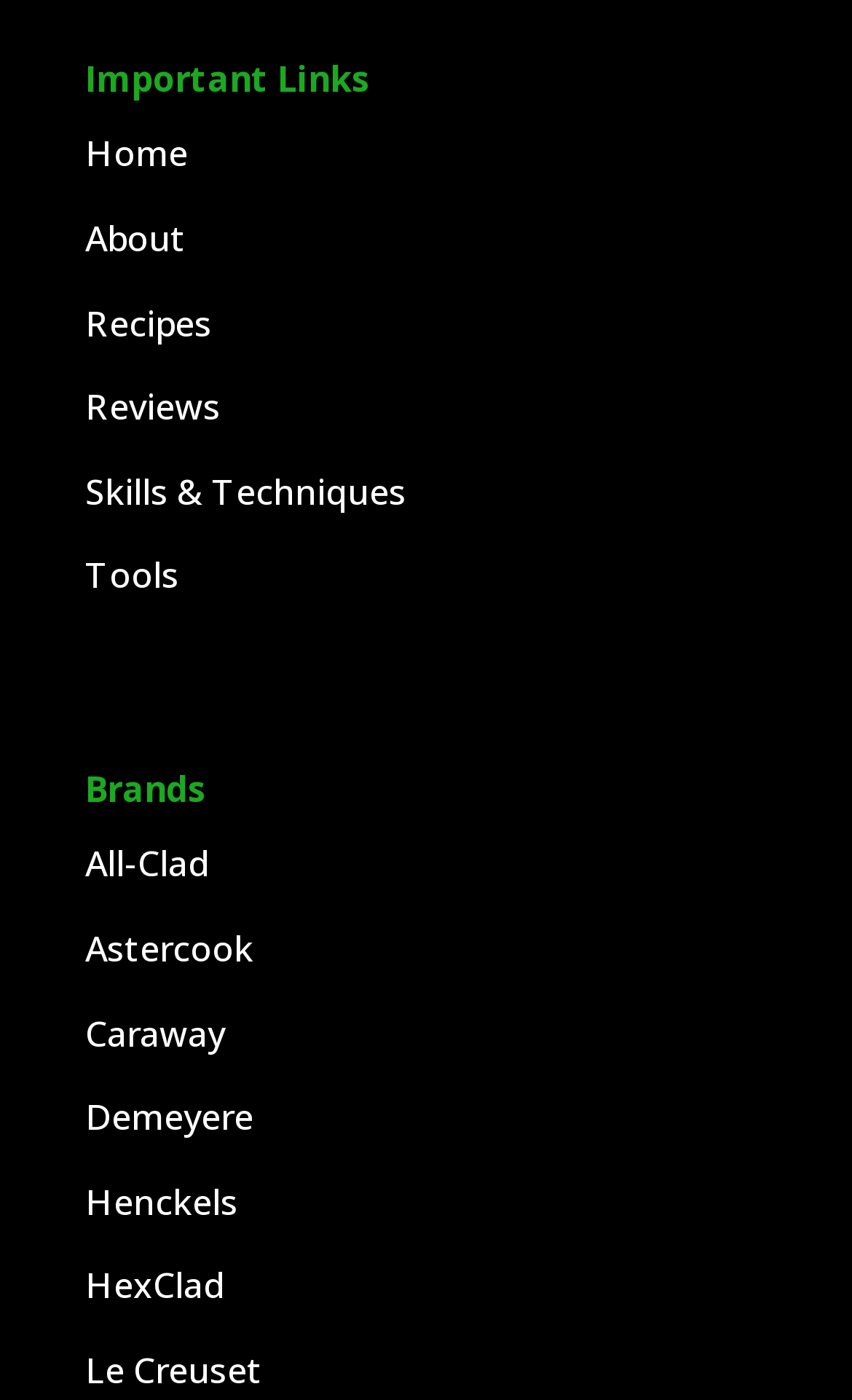Can you identify the bounding box coordinates of the clickable region needed to carry out this instruction: 'view recipes'? The coordinates should be four float numbers within the range of 0 to 1, stated as [left, top, right, bottom].

[0.1, 0.213, 0.249, 0.248]